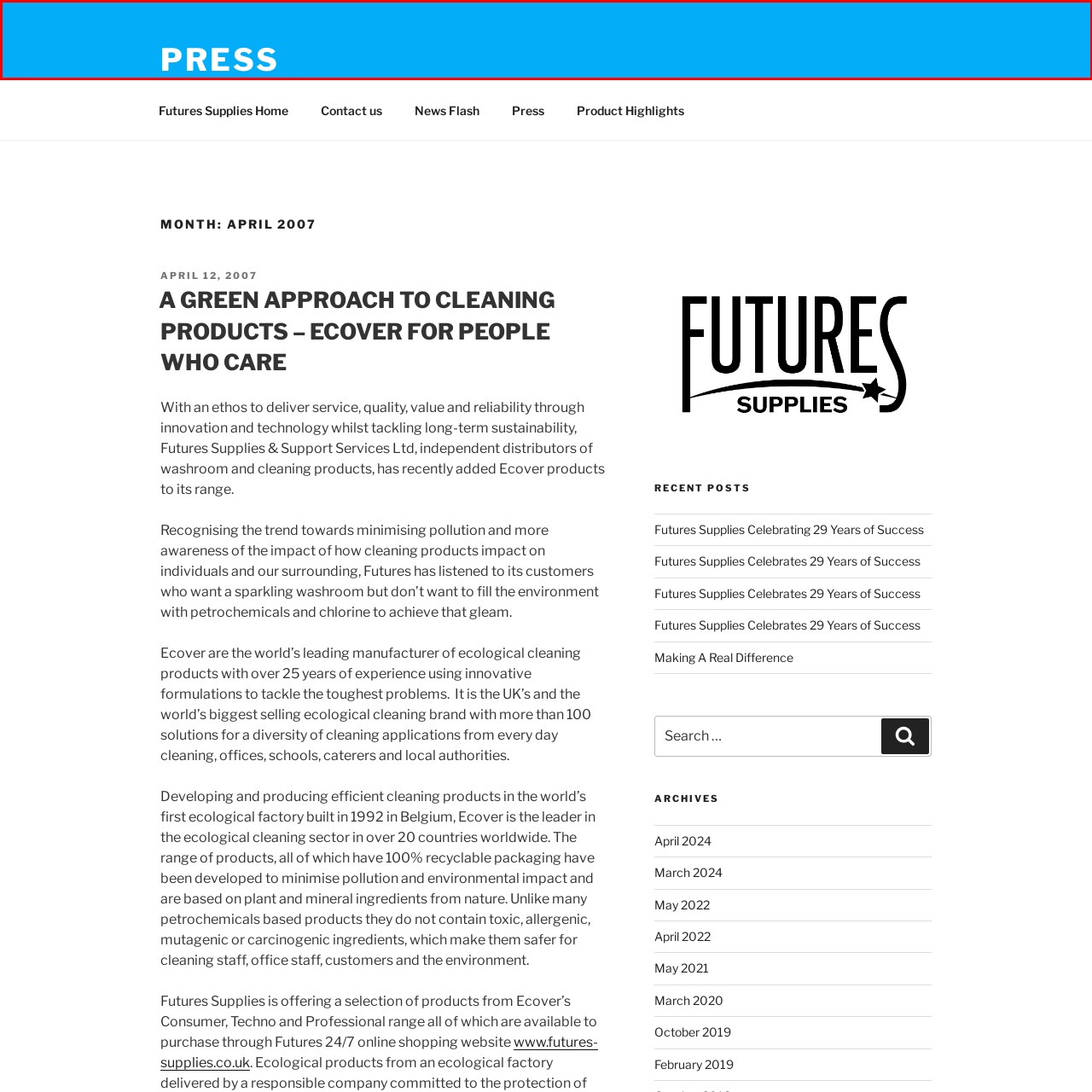Examine the image within the red box and give a concise answer to this question using a single word or short phrase: 
What is the color of the font?

White